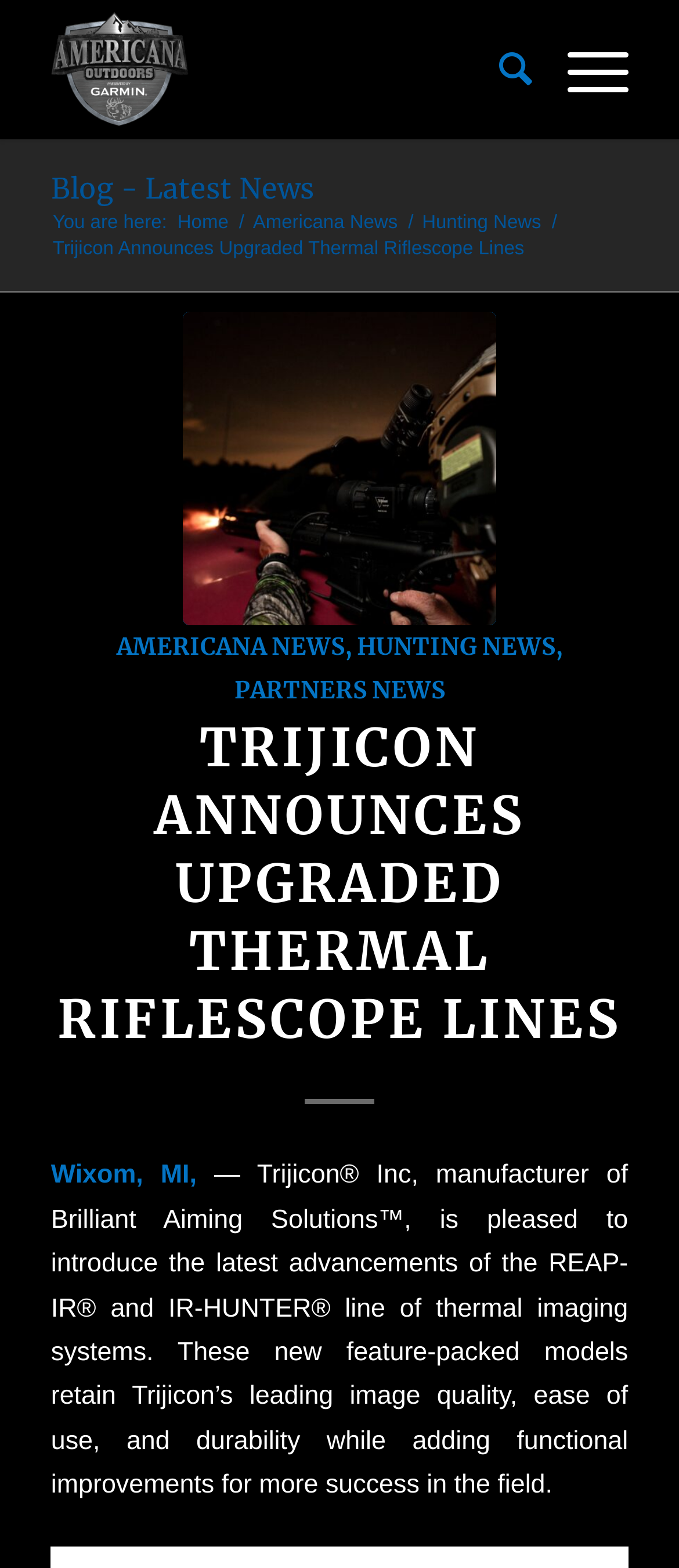What is the name of the thermal imaging system lines being upgraded?
Please give a detailed and elaborate explanation in response to the question.

The answer can be found in the paragraph of text that starts with 'Wixom, MI,'. The text mentions 'the REAP-IR® and IR-HUNTER® line of thermal imaging systems' as the systems being upgraded.